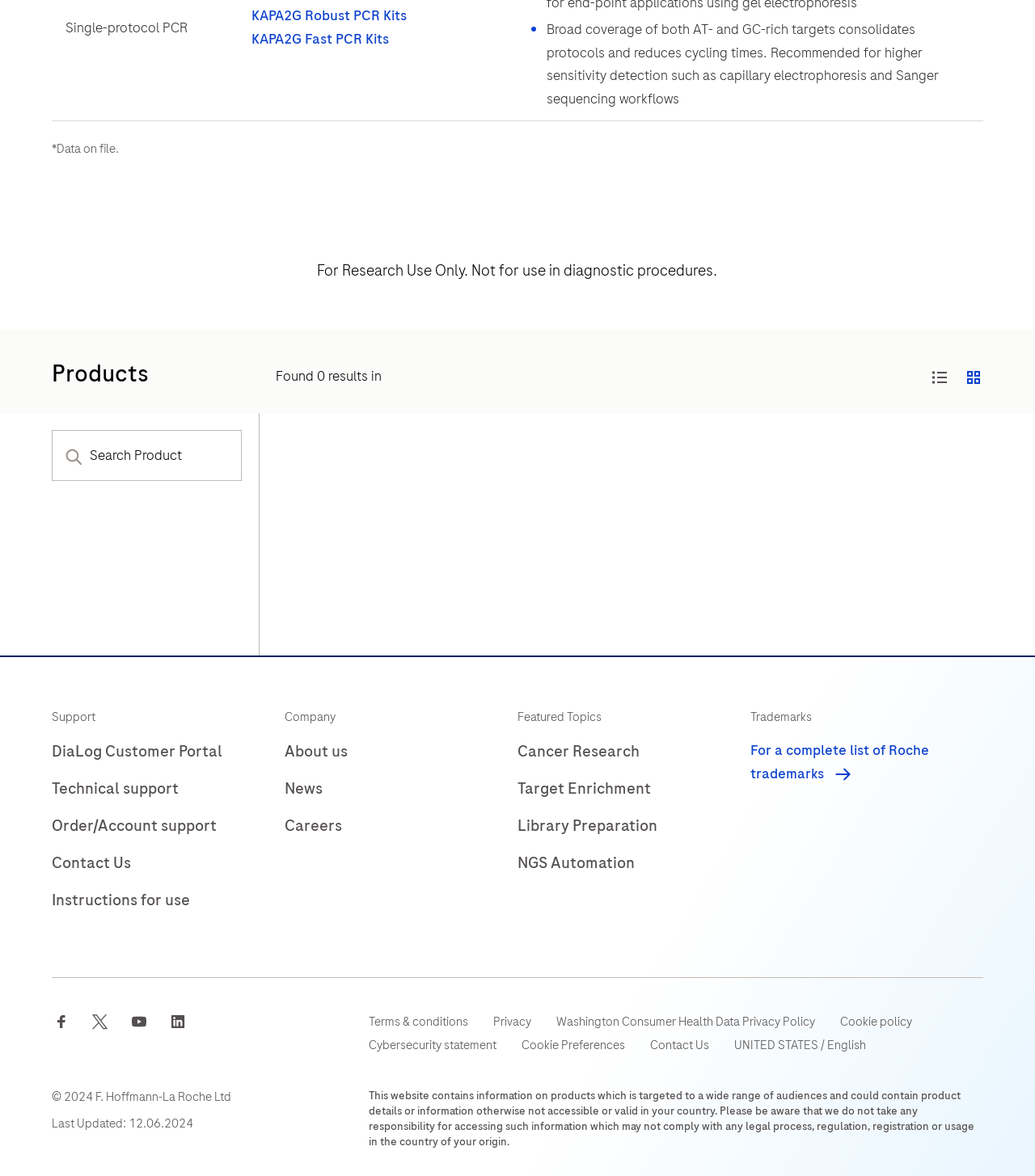What is the purpose of the website according to the disclaimer?
Please look at the screenshot and answer using one word or phrase.

For research use only